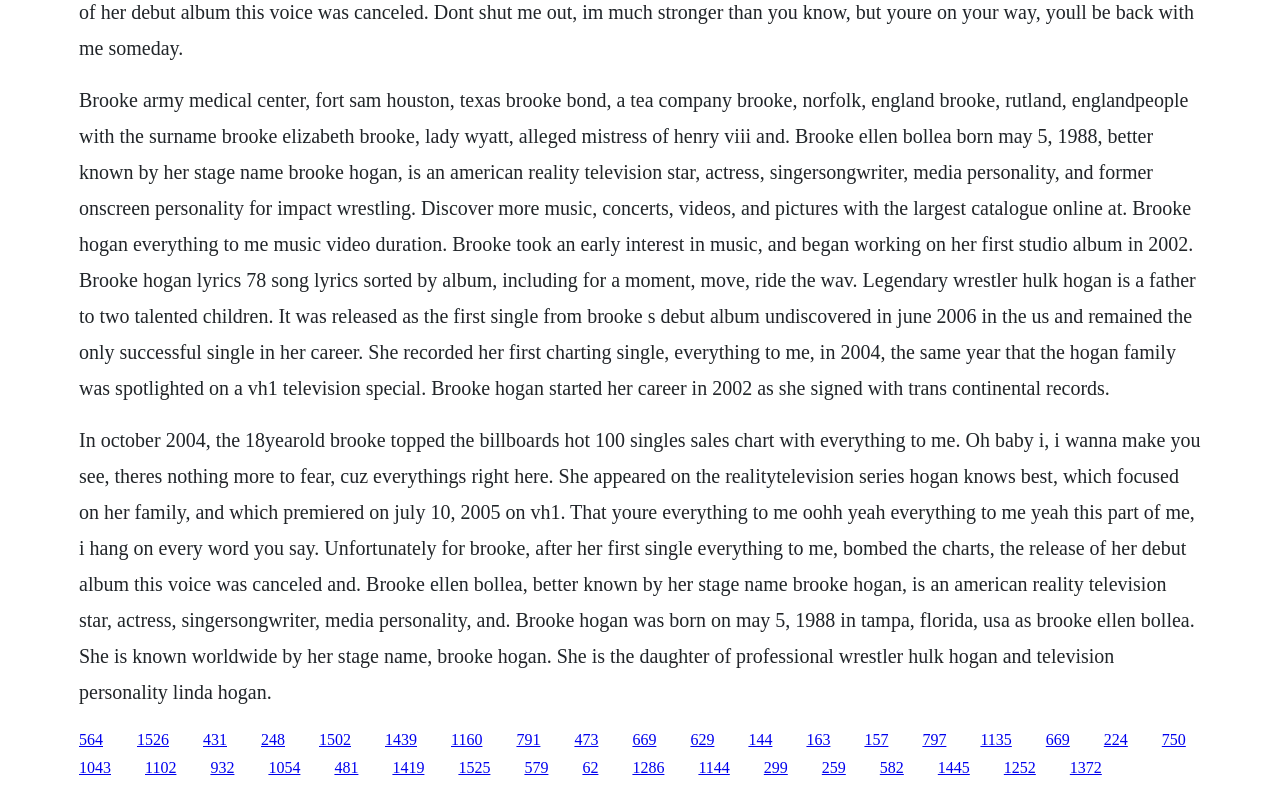Could you highlight the region that needs to be clicked to execute the instruction: "Read about Brooke Hogan's early life"?

[0.062, 0.112, 0.934, 0.504]